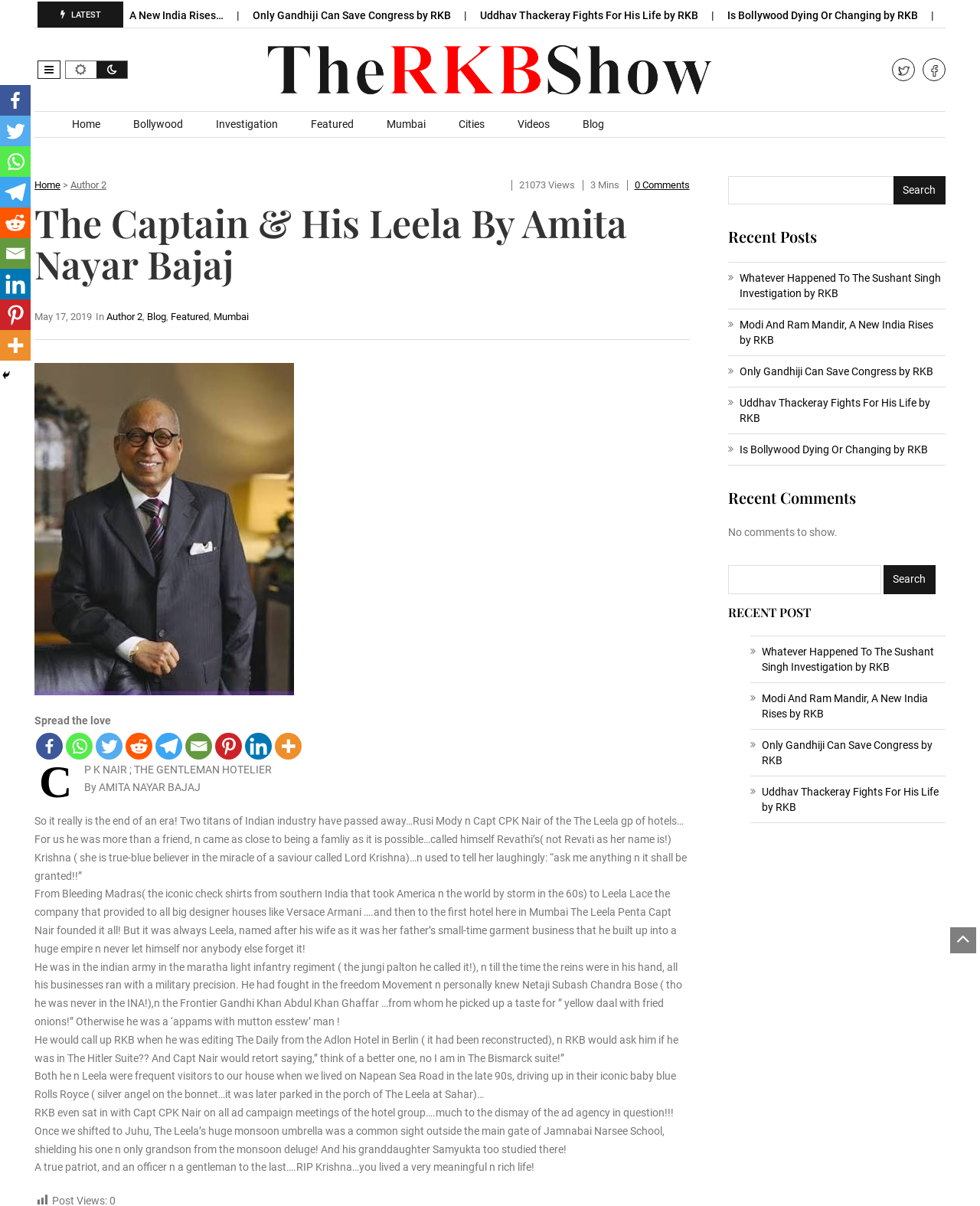Respond to the question below with a single word or phrase:
How many recent posts are listed?

4